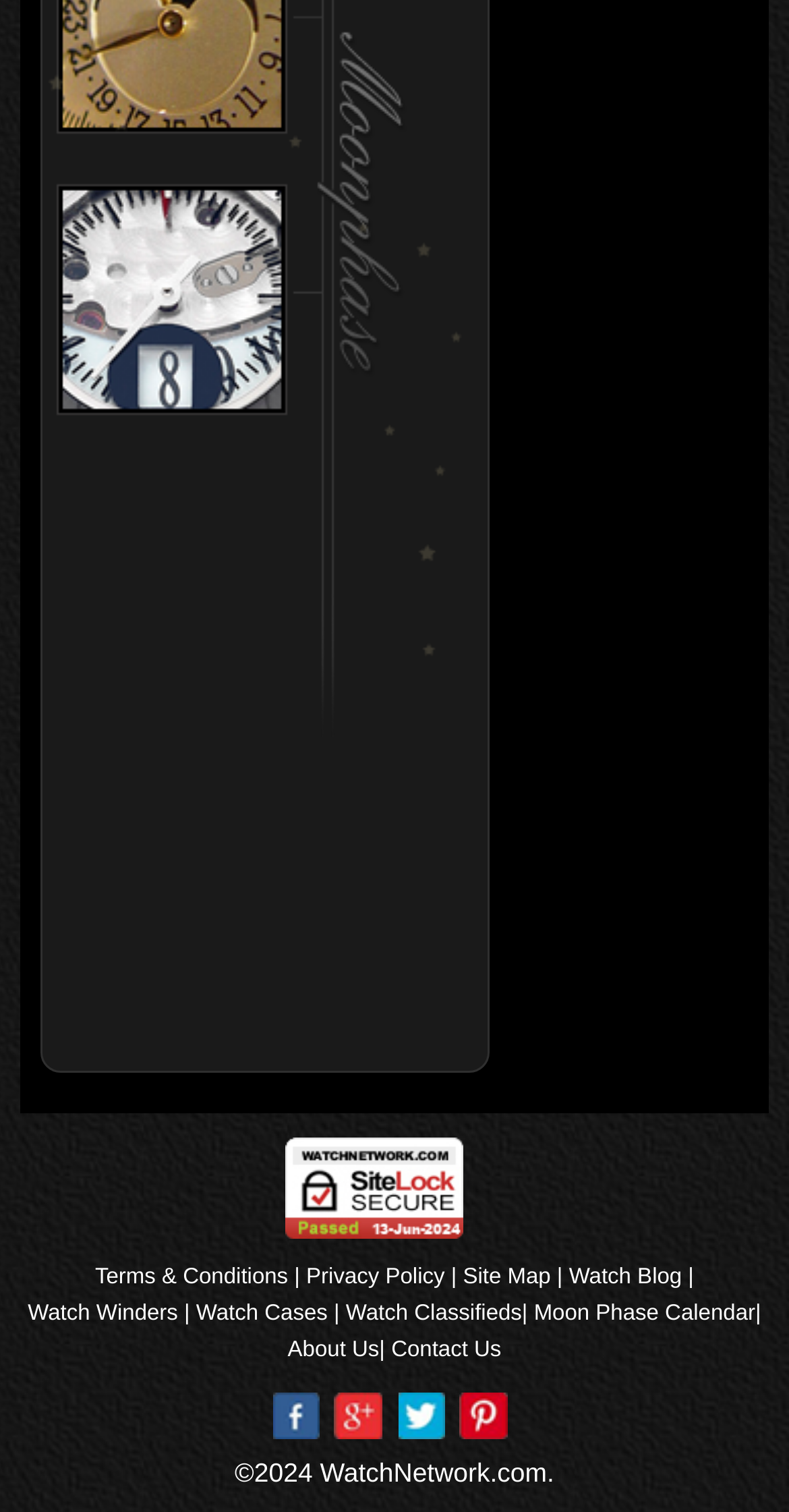Please find and report the bounding box coordinates of the element to click in order to perform the following action: "Click Website security". The coordinates should be expressed as four float numbers between 0 and 1, in the format [left, top, right, bottom].

[0.362, 0.807, 0.586, 0.823]